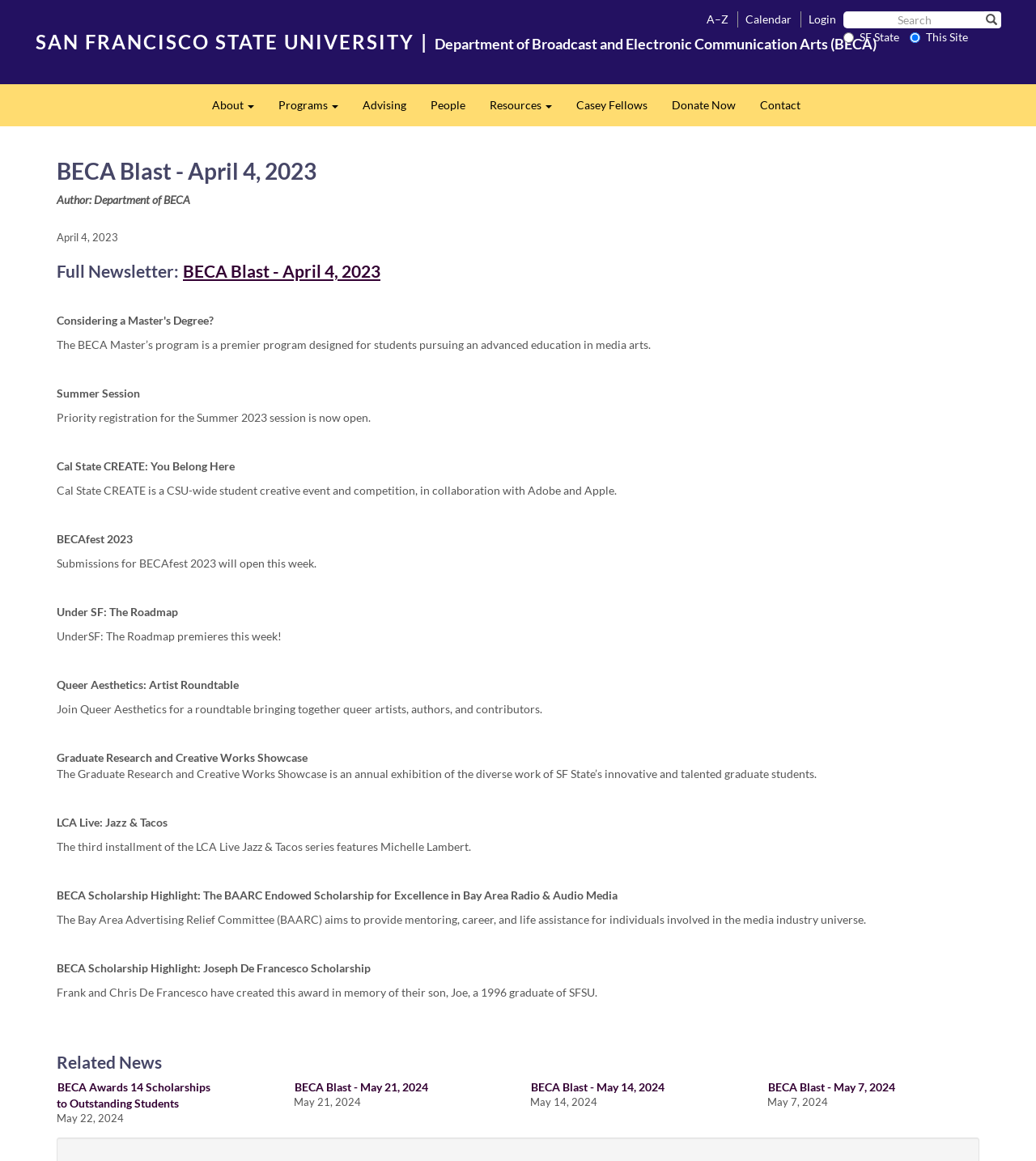What is the name of the event where students can submit their creative work?
Answer the question based on the image using a single word or a brief phrase.

BECAfest 2023